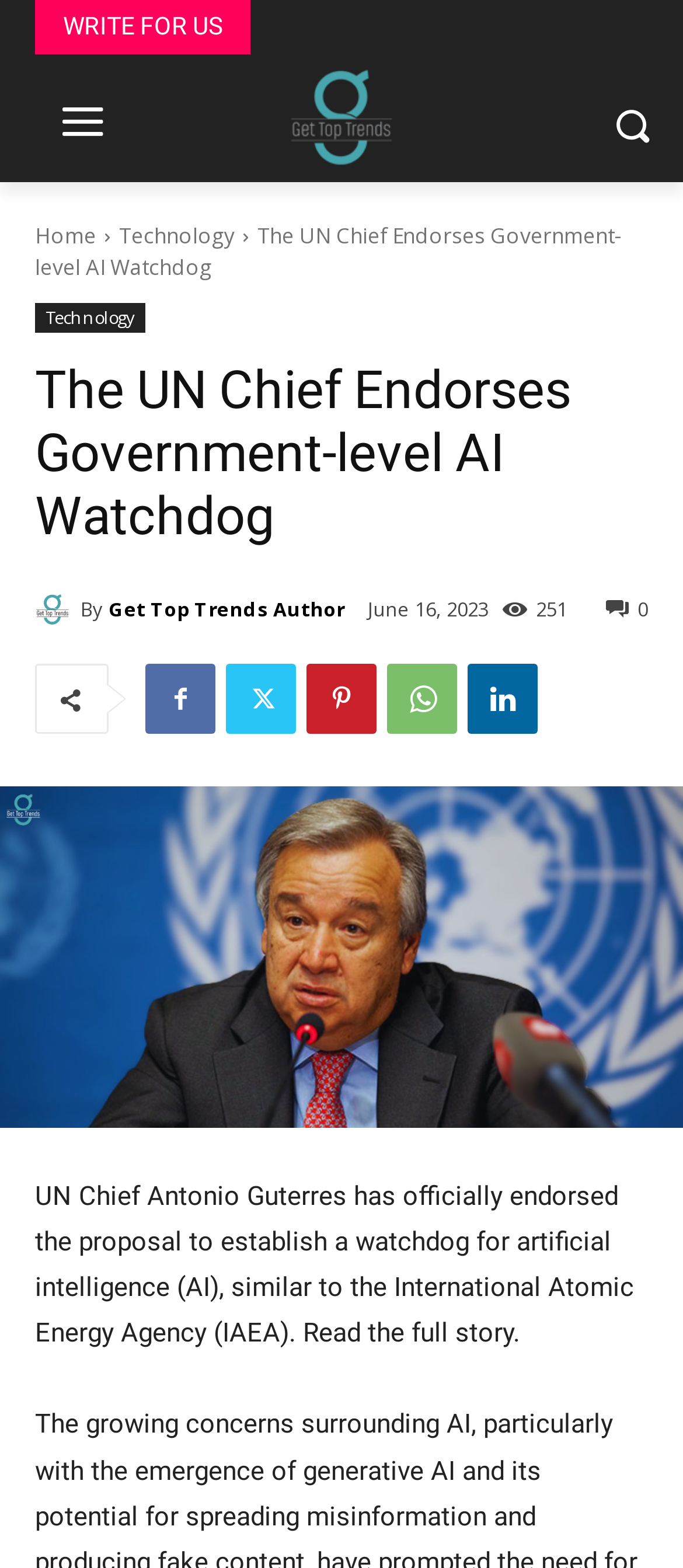Can you find the bounding box coordinates of the area I should click to execute the following instruction: "Click on the article title 'The UN Chief Endorses Government level AI Watchdog'"?

[0.0, 0.502, 1.0, 0.719]